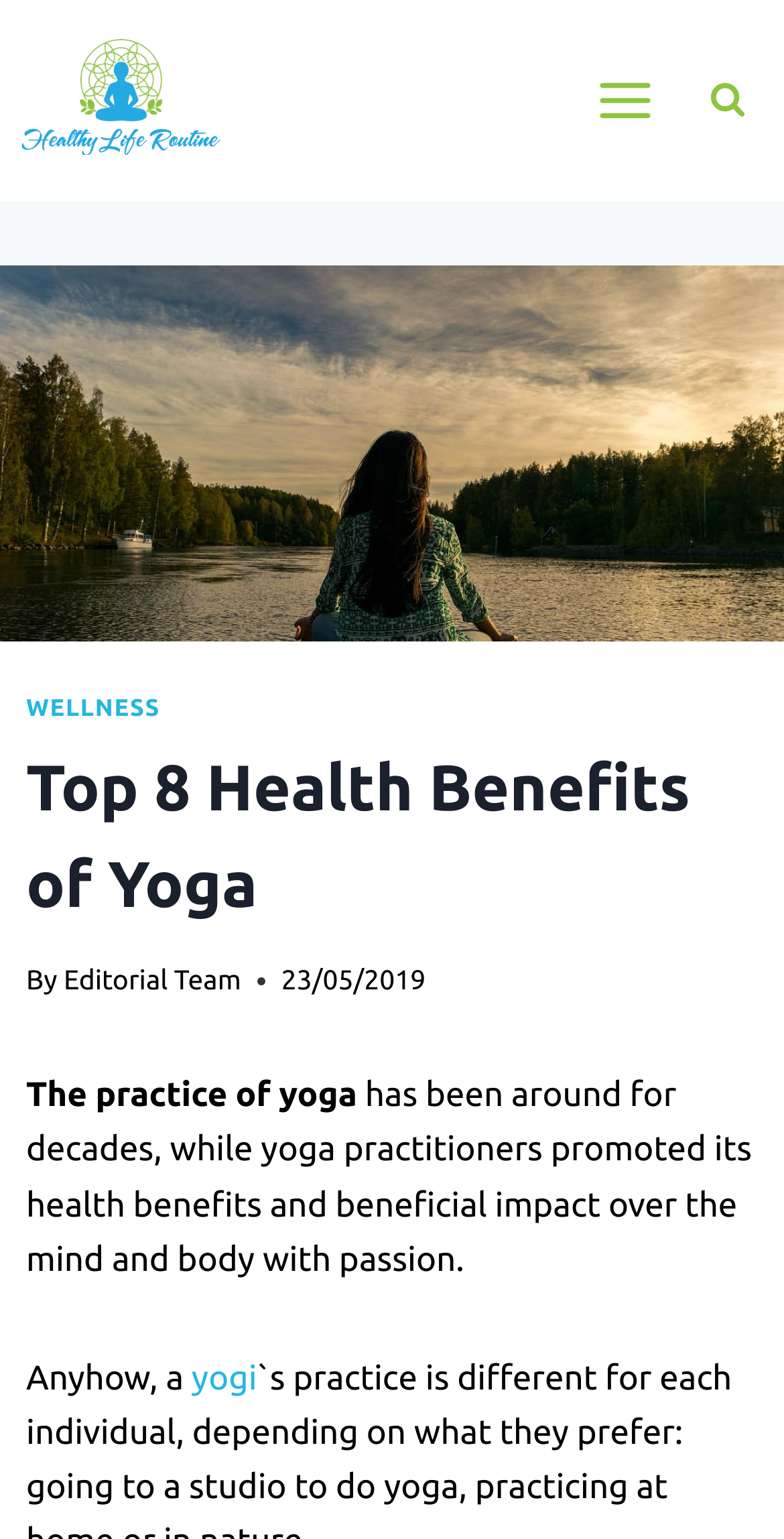Determine the bounding box coordinates of the clickable area required to perform the following instruction: "Scroll to top". The coordinates should be represented as four float numbers between 0 and 1: [left, top, right, bottom].

[0.907, 0.814, 0.949, 0.835]